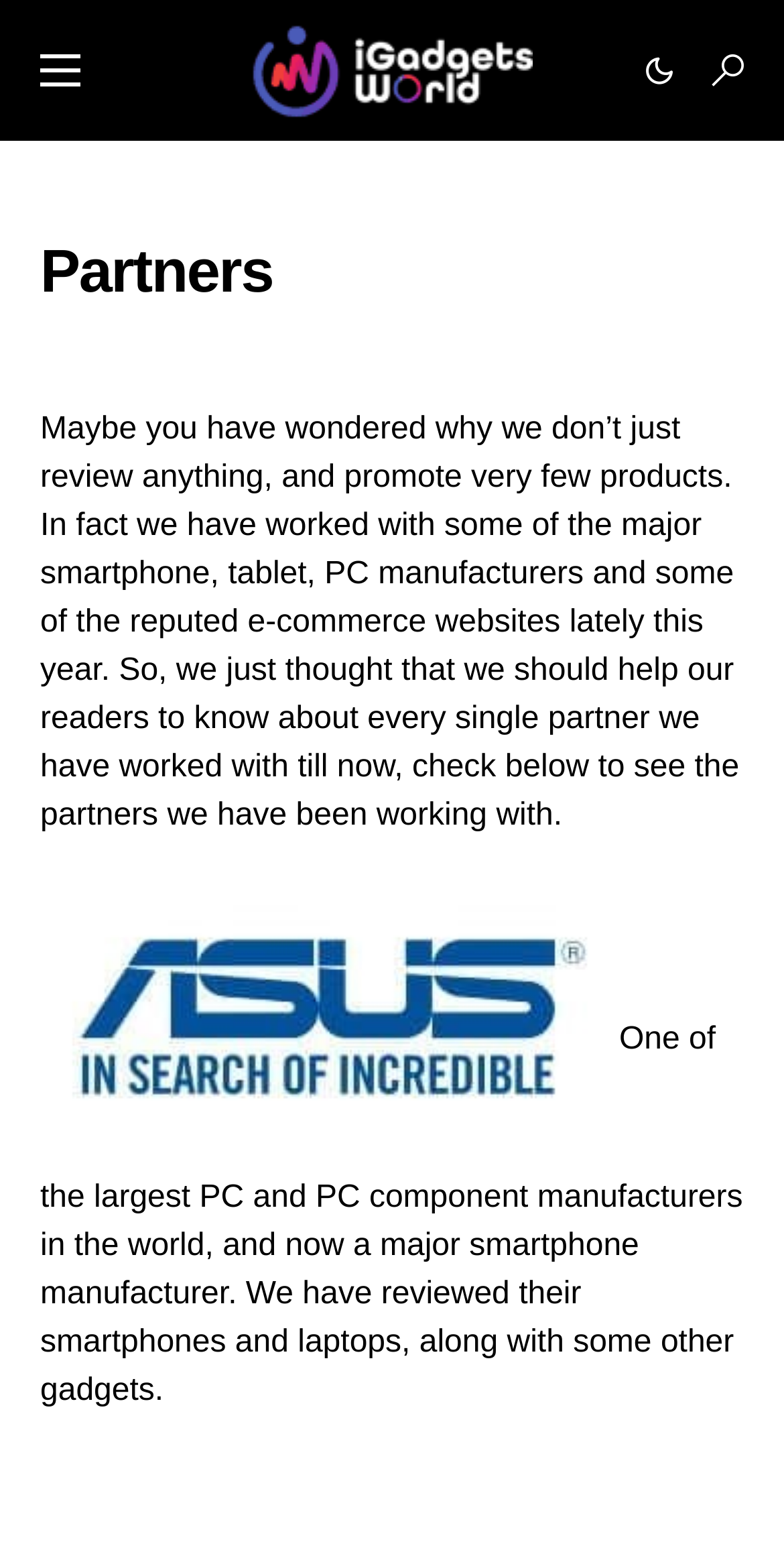Write a detailed summary of the webpage.

The webpage is about the partners of iGadgetsworld, a gadgets and technology blog. At the top left, there is a button, and next to it, a link with the blog's name and a corresponding image. On the top right, there are two more buttons. 

Below the top section, there is a heading that reads "Partners". Underneath the heading, there is a paragraph of text that explains the purpose of the page, which is to list the partners the blog has worked with. 

Below the introductory text, there is a section that showcases the partners. The first partner listed is Asus, represented by a logo image and a link labeled "asus_logo". Next to the logo, there is a brief description of Asus, mentioning that it is one of the largest PC and PC component manufacturers in the world and a major smartphone manufacturer, and that the blog has reviewed their smartphones, laptops, and other gadgets.